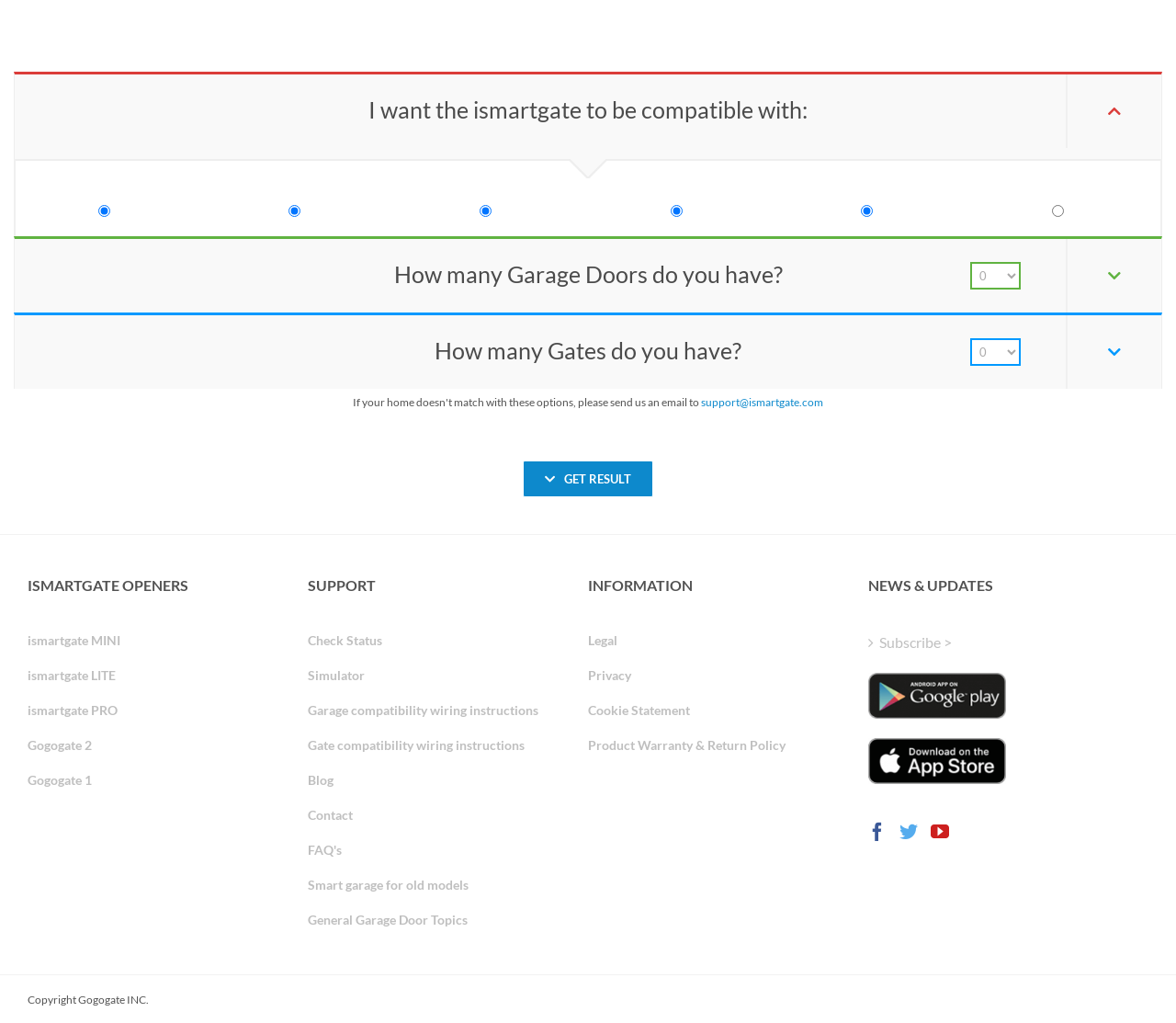Predict the bounding box of the UI element based on this description: "Blog".

[0.262, 0.746, 0.499, 0.78]